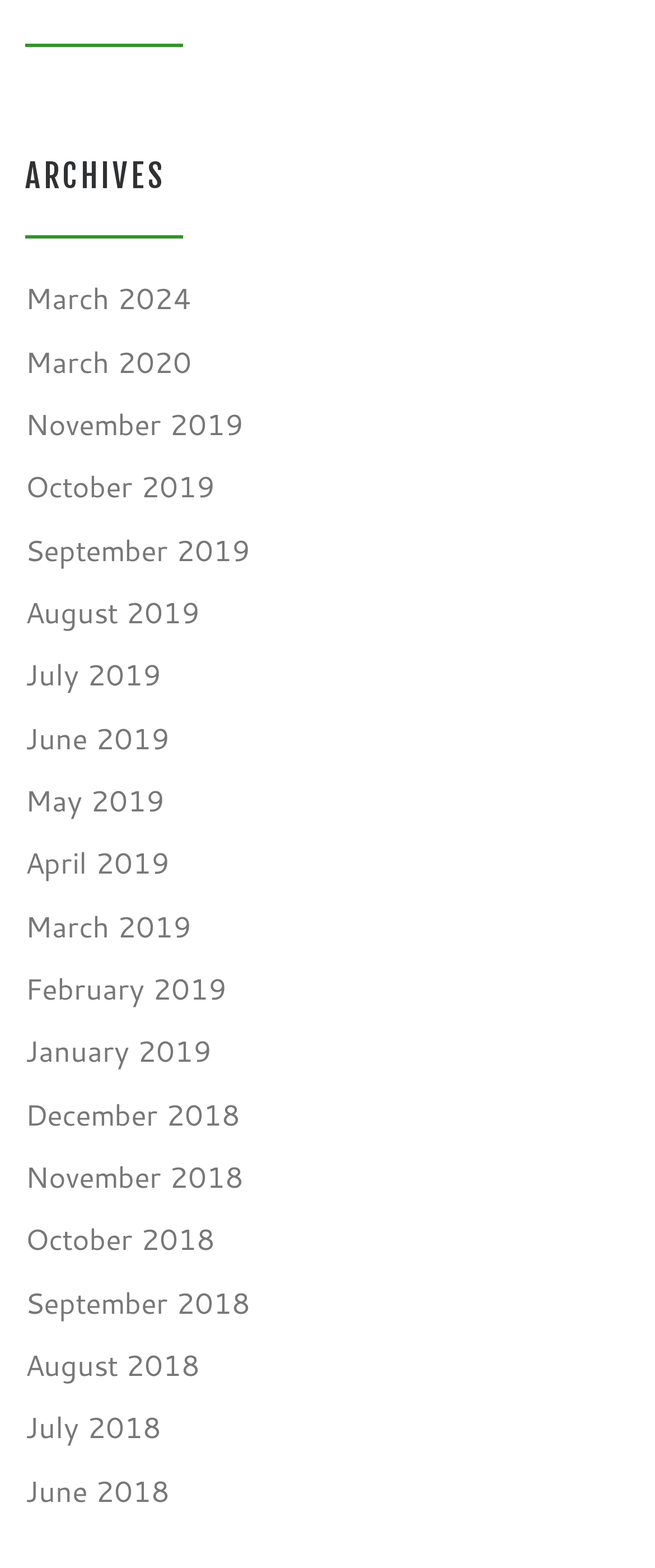Please identify the bounding box coordinates of the element's region that should be clicked to execute the following instruction: "browse archives for June 2019". The bounding box coordinates must be four float numbers between 0 and 1, i.e., [left, top, right, bottom].

[0.038, 0.457, 0.259, 0.486]